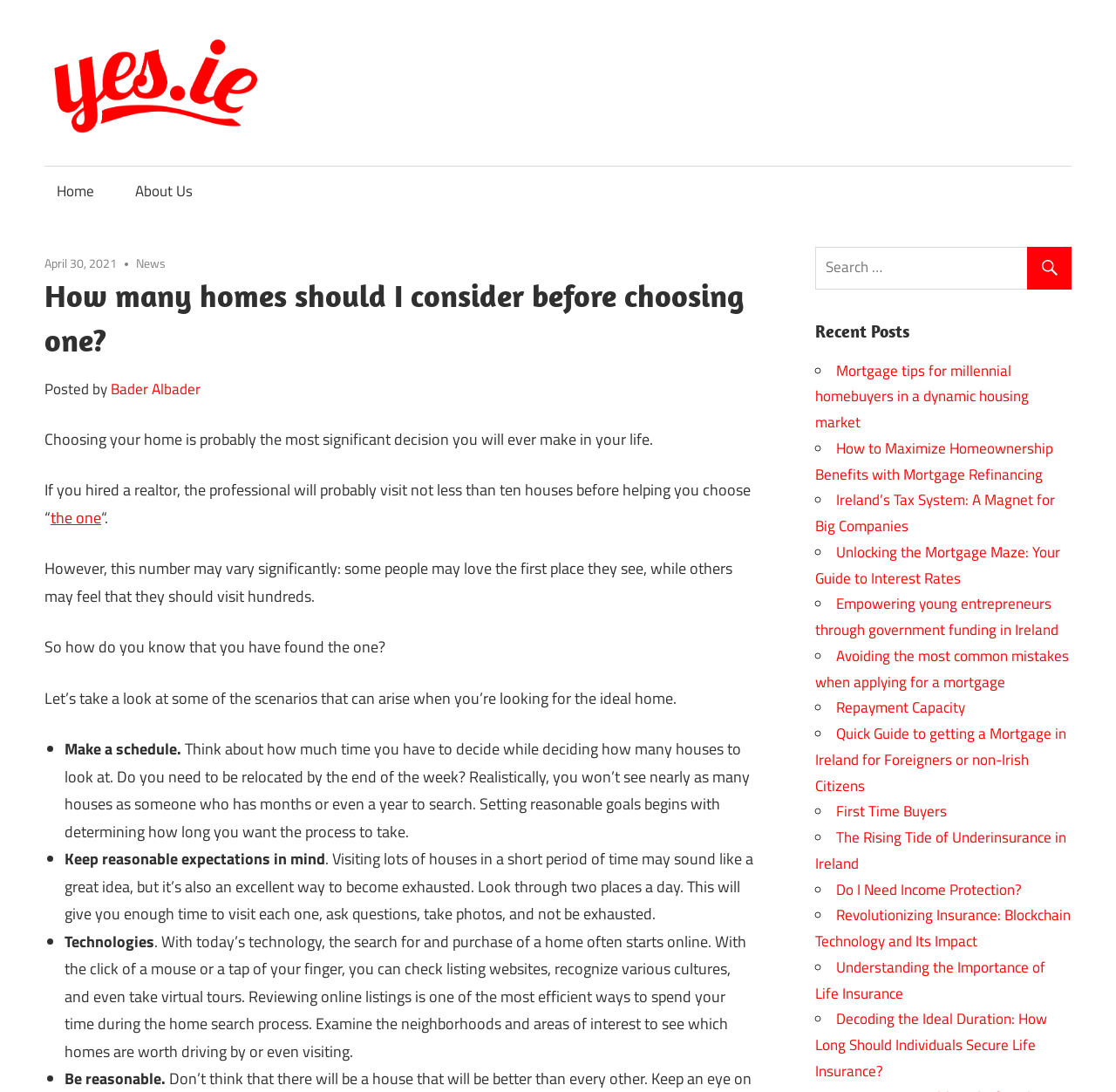Can you find and provide the main heading text of this webpage?

How many homes should I consider before choosing one?